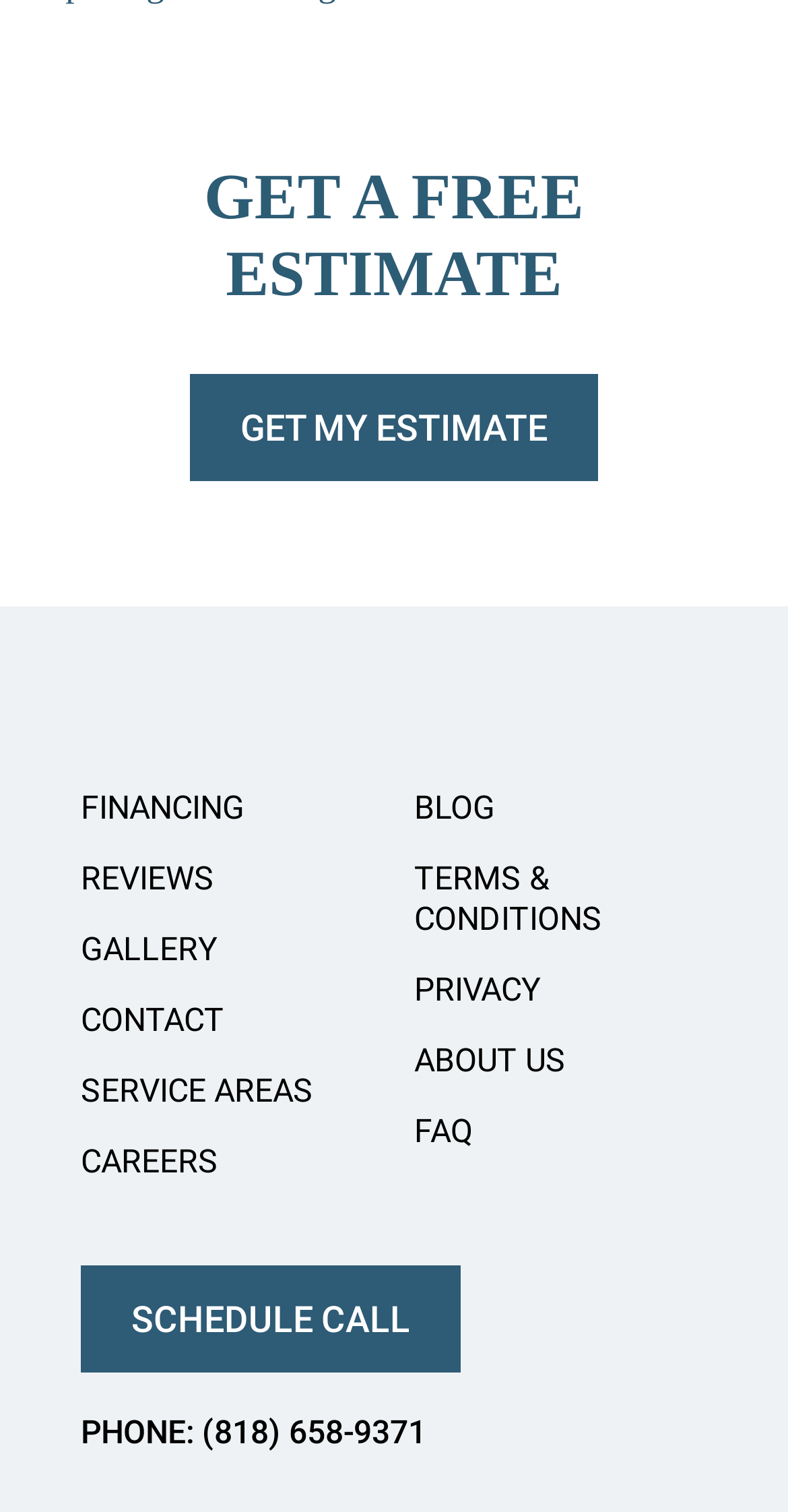Based on the image, please elaborate on the answer to the following question:
How many links are in the top section?

The top section of the webpage contains two links, 'GET MY ESTIMATE' and 'FINANCING', which are positioned vertically above the other links.